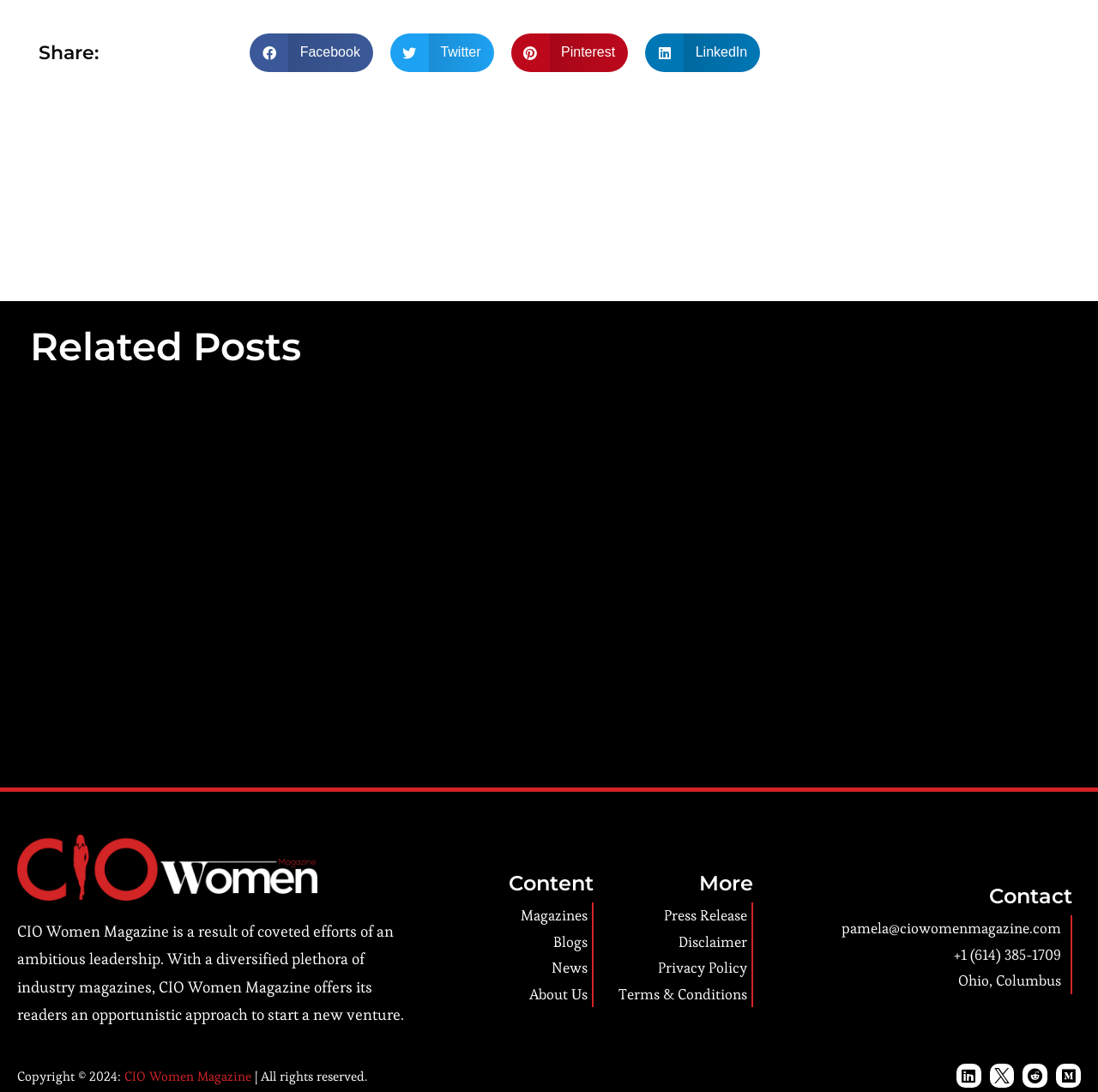What is the name of the magazine?
Look at the image and answer the question using a single word or phrase.

CIO Women Magazine